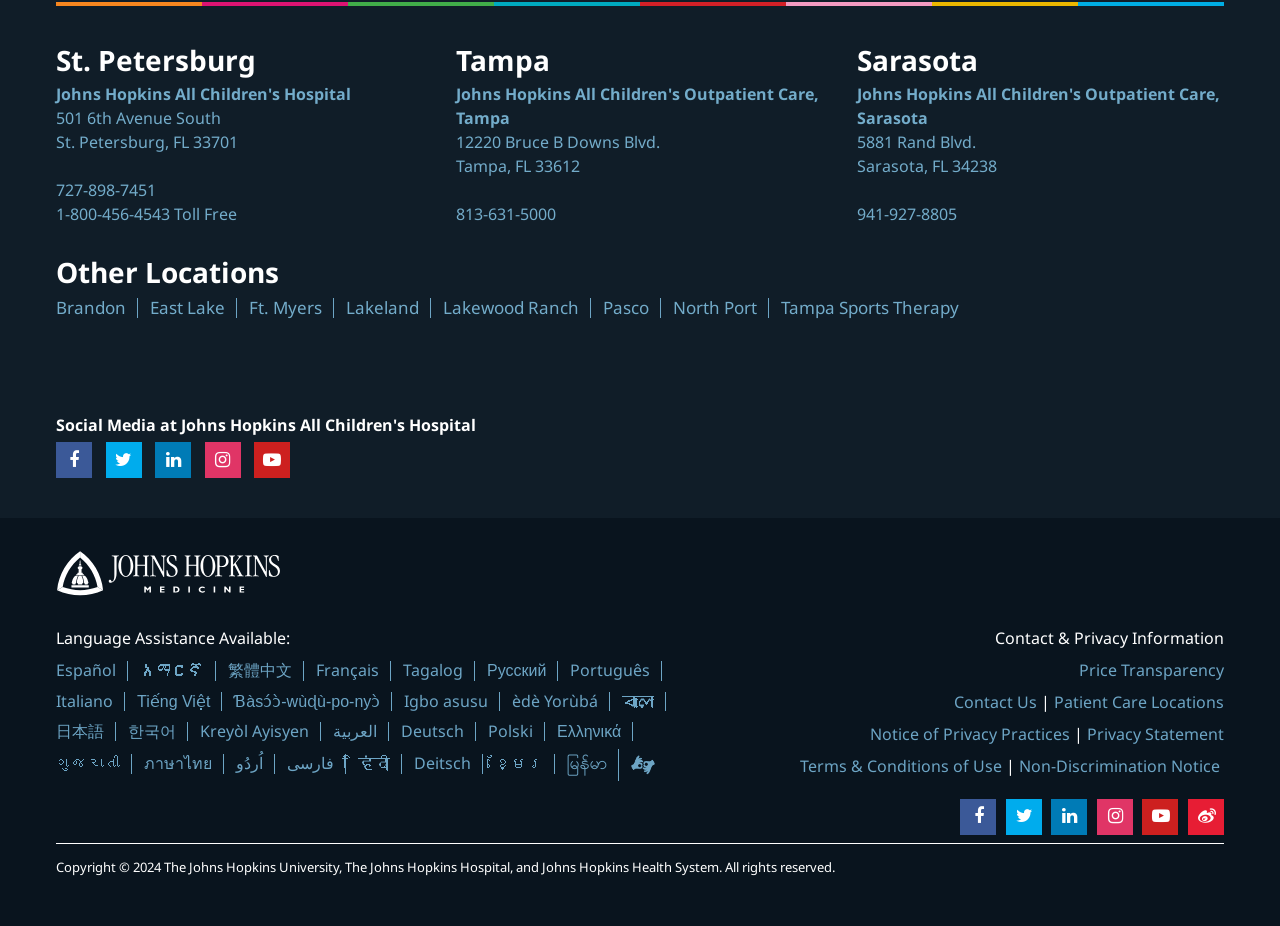Find the bounding box coordinates of the clickable area that will achieve the following instruction: "Contact Us".

[0.745, 0.747, 0.81, 0.77]